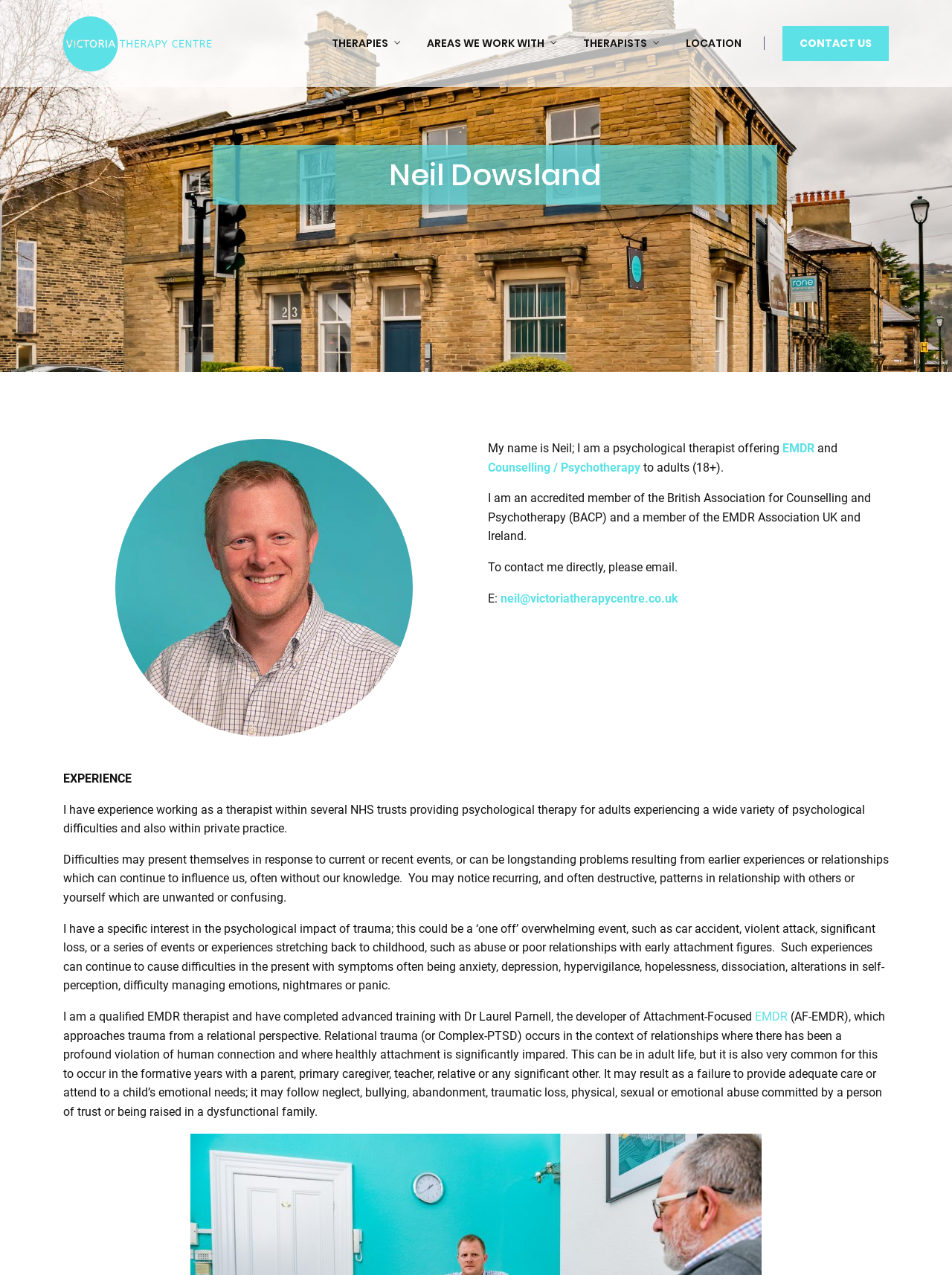Locate the bounding box coordinates of the clickable area to execute the instruction: "Go to Home page". Provide the coordinates as four float numbers between 0 and 1, represented as [left, top, right, bottom].

None